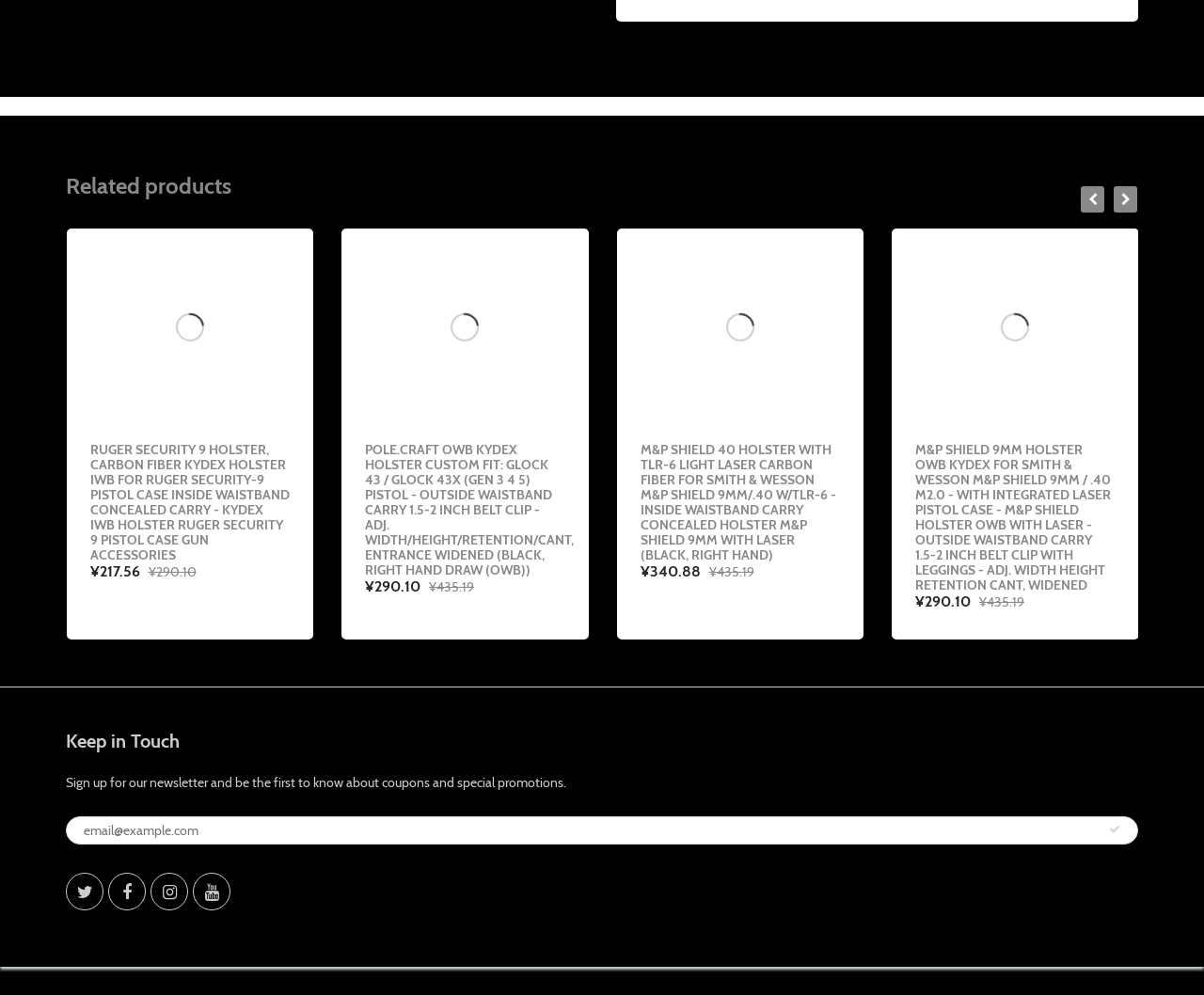What is the purpose of the 'Quick View' button?
Give a single word or phrase answer based on the content of the image.

To quickly view product details